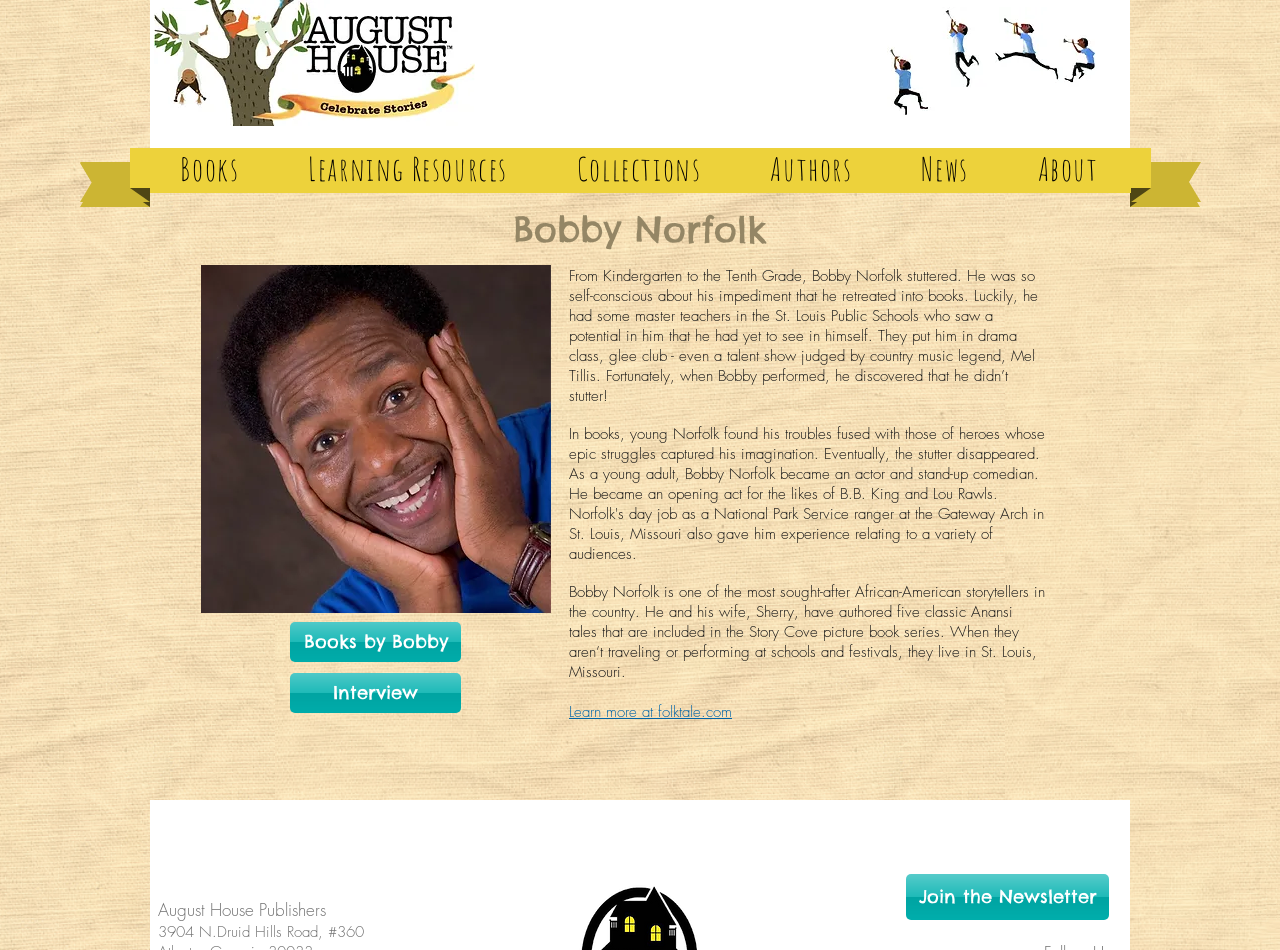Can you find the bounding box coordinates for the element to click on to achieve the instruction: "Explore 'Photo Galleries'"?

None